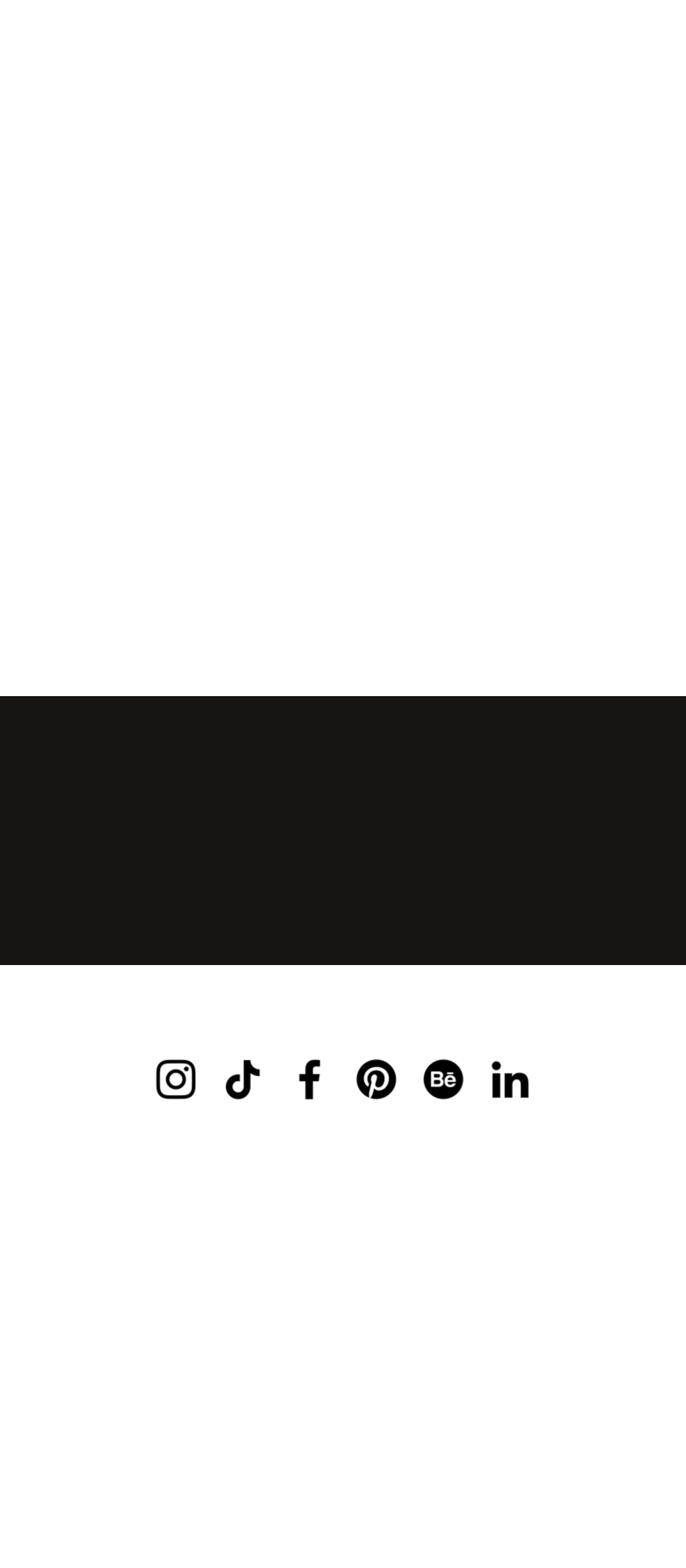What is the purpose of the 'Start a Project' button?
Please provide a detailed answer to the question.

The 'Start a Project' button is a link element that suggests it is a call-to-action to begin a project. The context of the webpage, which appears to be a design studio, implies that the button is intended to allow users to initiate a project with the studio.